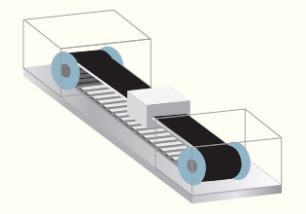Convey a rich and detailed description of the image.

The image depicts a mechanized setup illustrating the application of an open-ended belt system. It features a rectangular enclosure with transparent sides, allowing visibility into the inner workings. At the center, a sturdy white block is shown, which serves as the pivotal part of the system, facilitating movement. Two blue wheels are prominently located on either side of the black belt, which is the primary component for conveying materials or products. This design is ideal for various applications such as trolley drives or door openings, showcasing versatility in use and efficiency in reciprocating movement. Such configurations are also beneficial for long-span drives and scenarios where traditional endless belts are impractical.